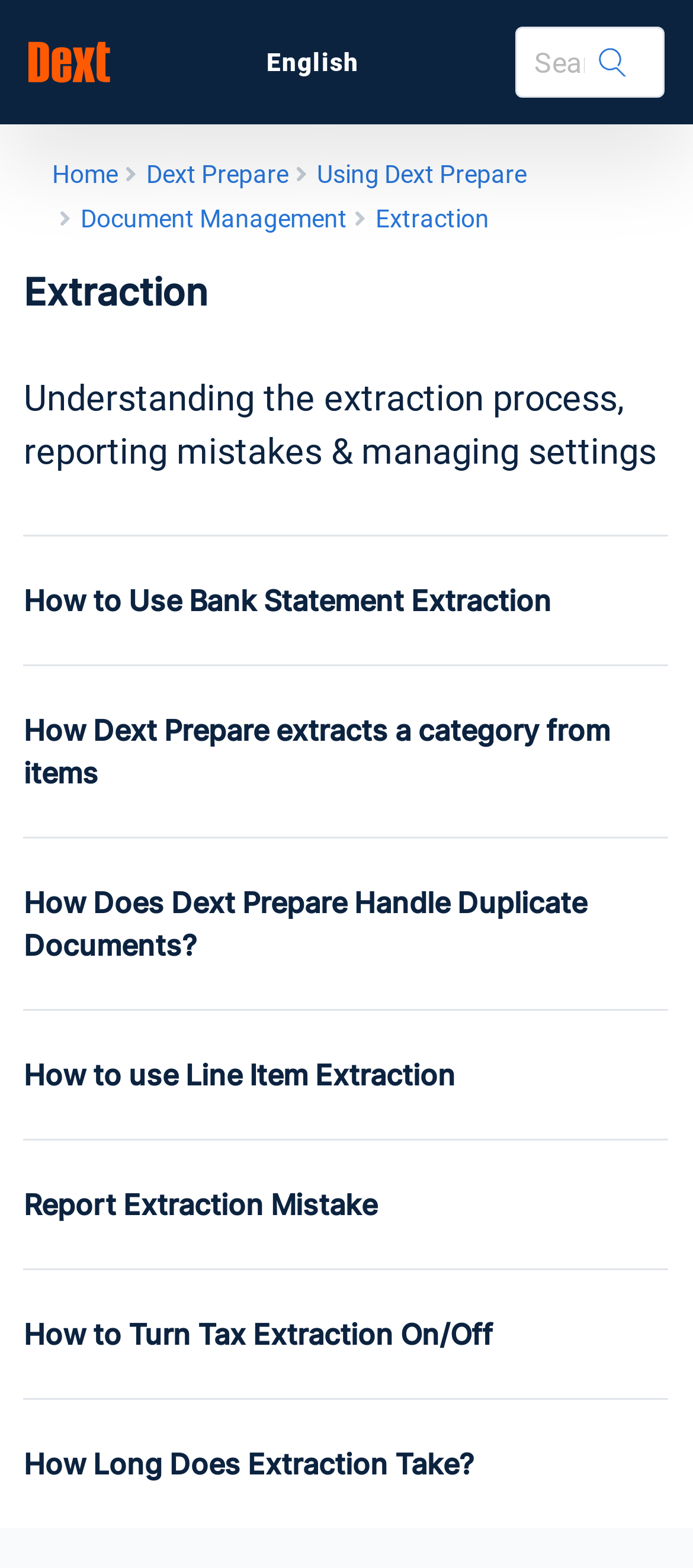Extract the bounding box for the UI element that matches this description: "Mas Tax Service".

None